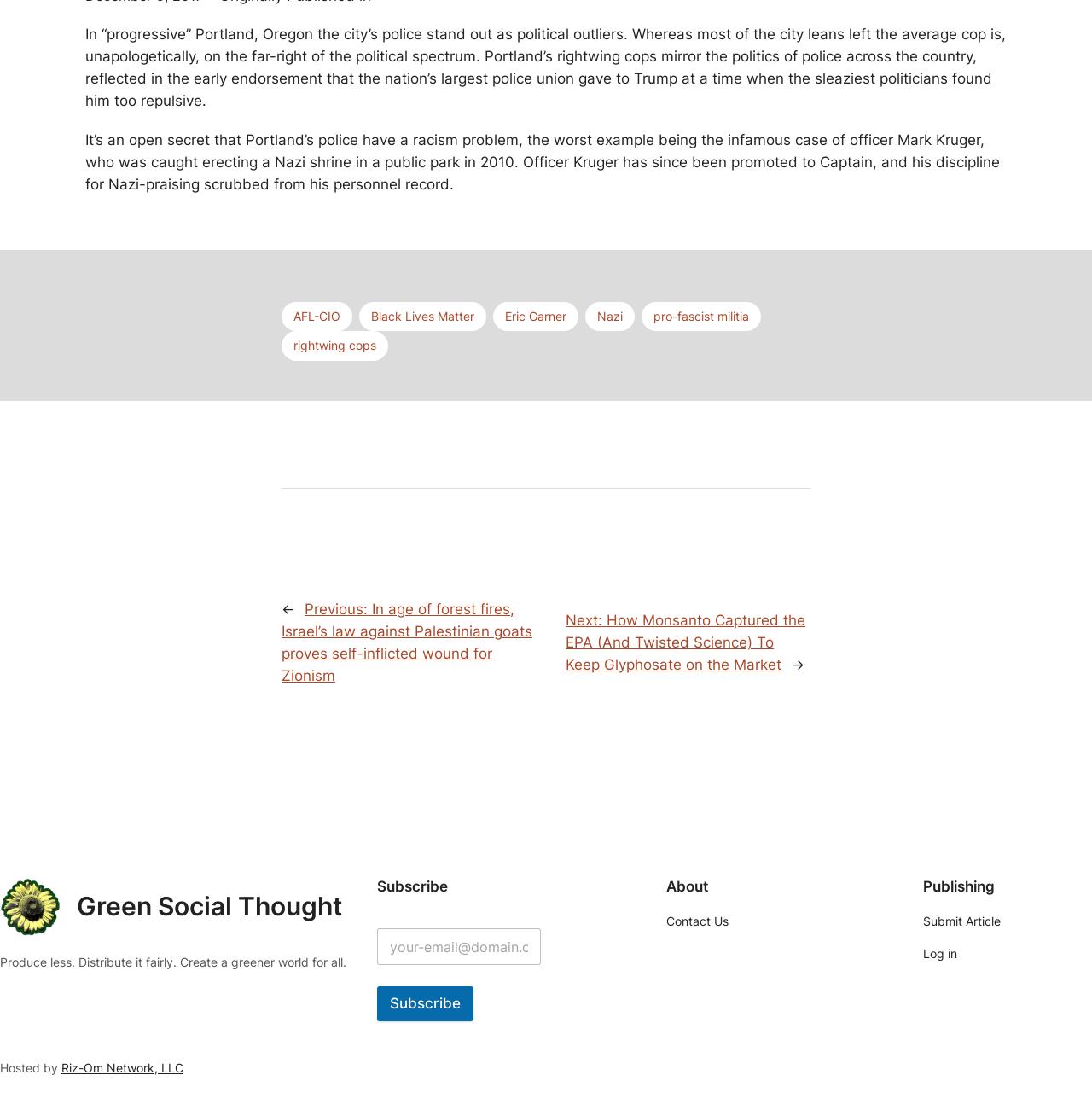Highlight the bounding box of the UI element that corresponds to this description: "Log in".

[0.845, 0.852, 0.876, 0.865]